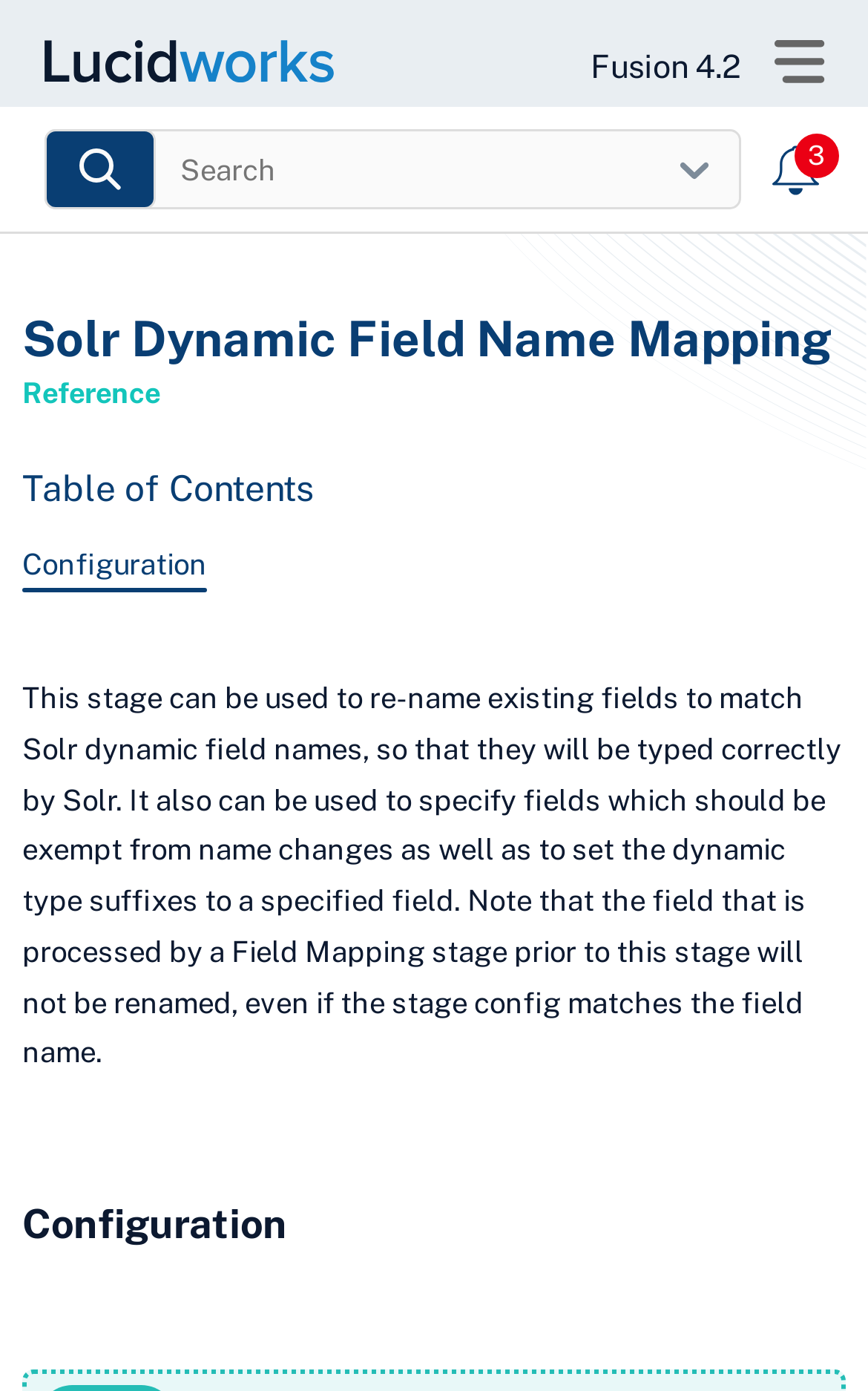Find the bounding box coordinates of the clickable region needed to perform the following instruction: "Toggle notifications panel". The coordinates should be provided as four float numbers between 0 and 1, i.e., [left, top, right, bottom].

[0.874, 0.095, 0.959, 0.148]